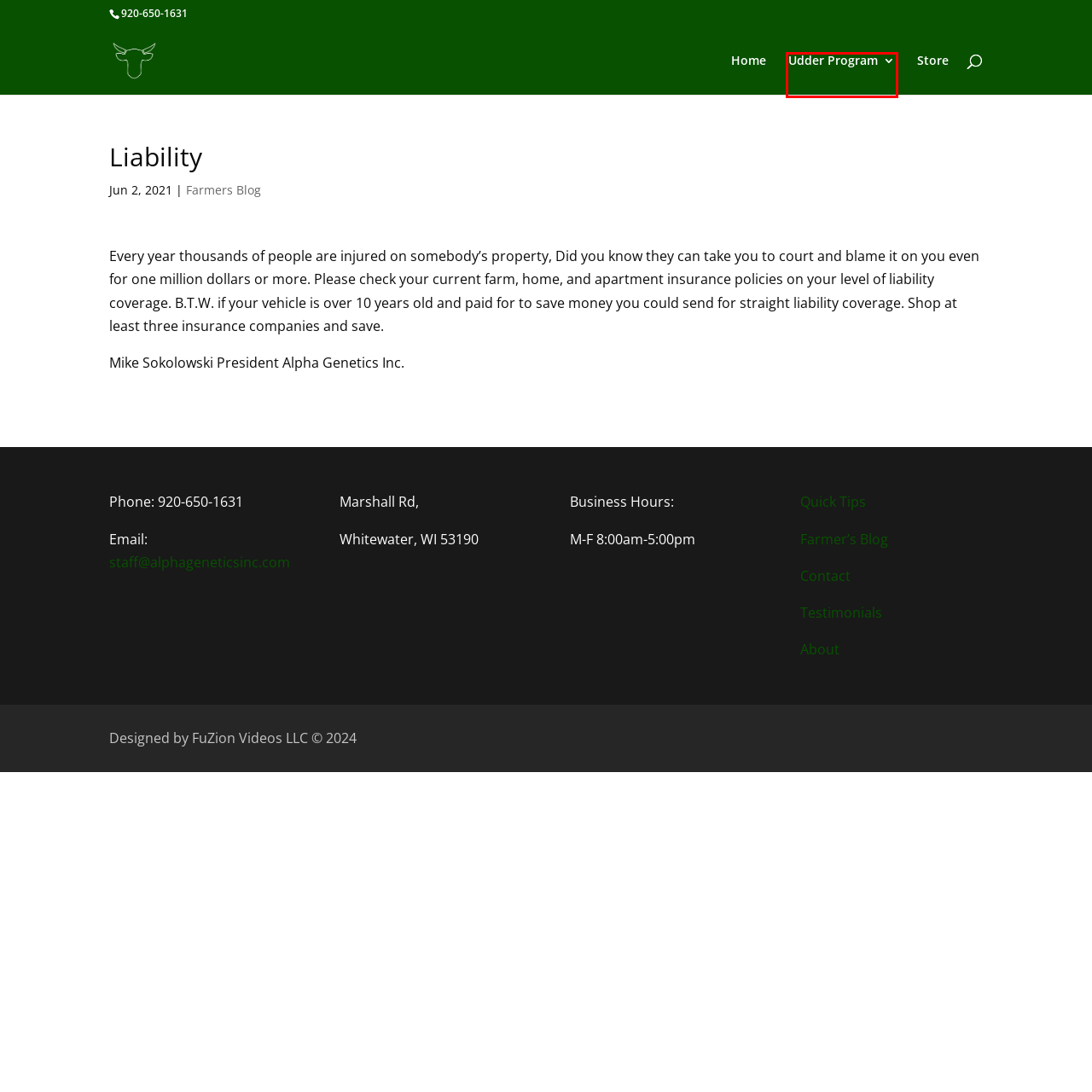You have a screenshot of a webpage, and a red bounding box highlights an element. Select the webpage description that best fits the new page after clicking the element within the bounding box. Options are:
A. About | Alpha Genetics
B. FuZion Videos LLC | A media production company
C. Alpha Genetics | Keeping your dairy herd healthy and increasing profits
D. Farmers Blog | Alpha Genetics
E. Quick Tips | Alpha Genetics
F. Contact | Alpha Genetics
G. Store | Alpha Genetics
H. Udder Program | Alpha Genetics

H